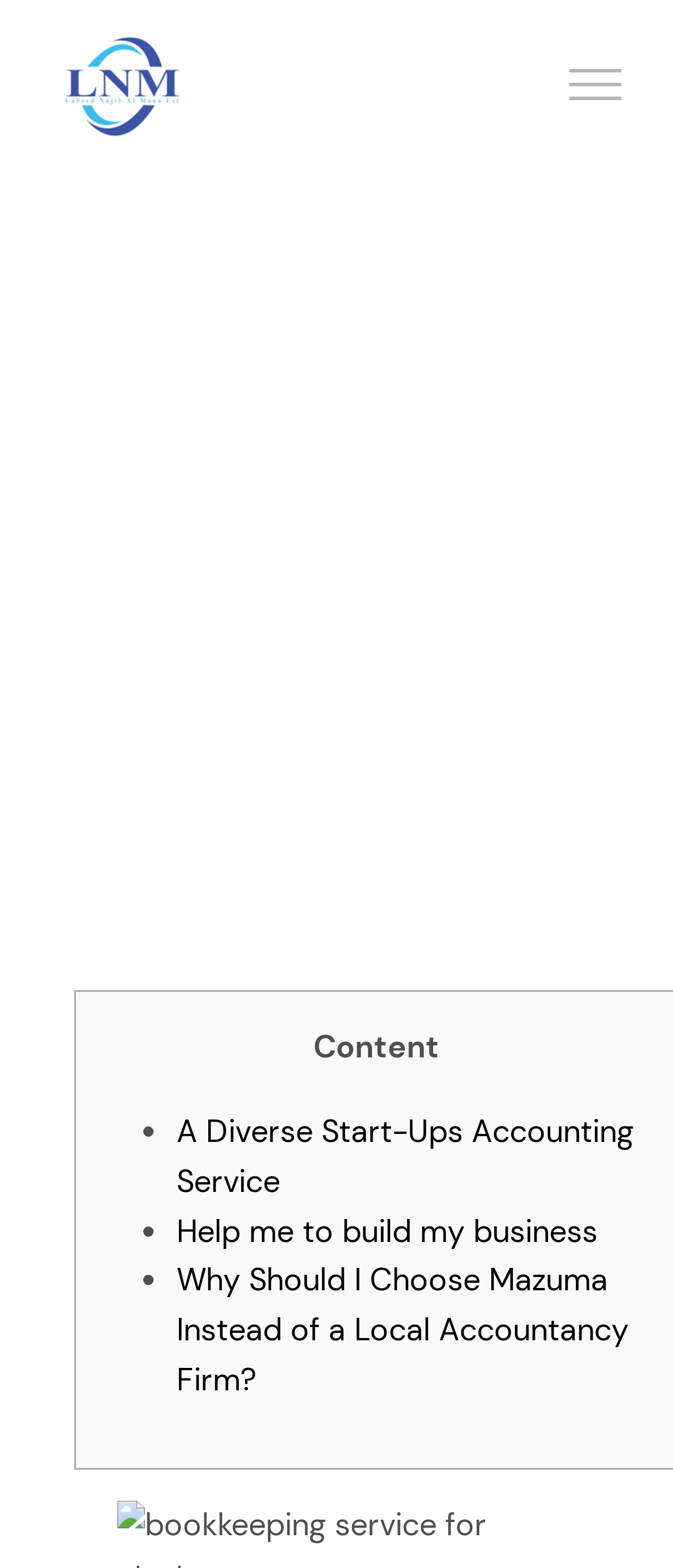Please analyze the image and give a detailed answer to the question:
What is the purpose of the toggle menu?

The toggle menu is a link located at the top right corner of the webpage, and it is used to toggle the menu on and off, allowing users to access more options.